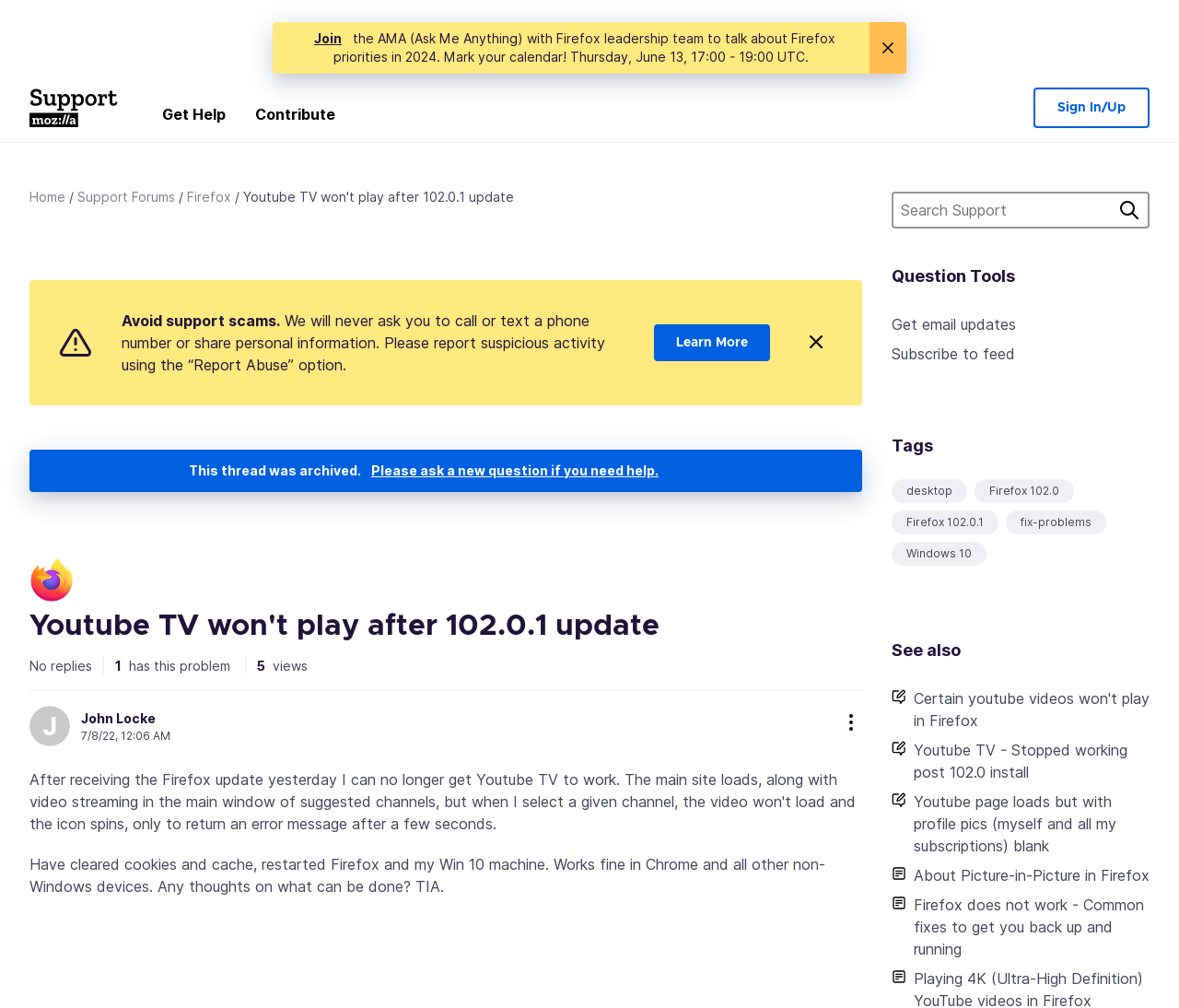How many replies does this thread have?
Please respond to the question with as much detail as possible.

This thread has no replies, as indicated by the text 'No replies' below the thread title.